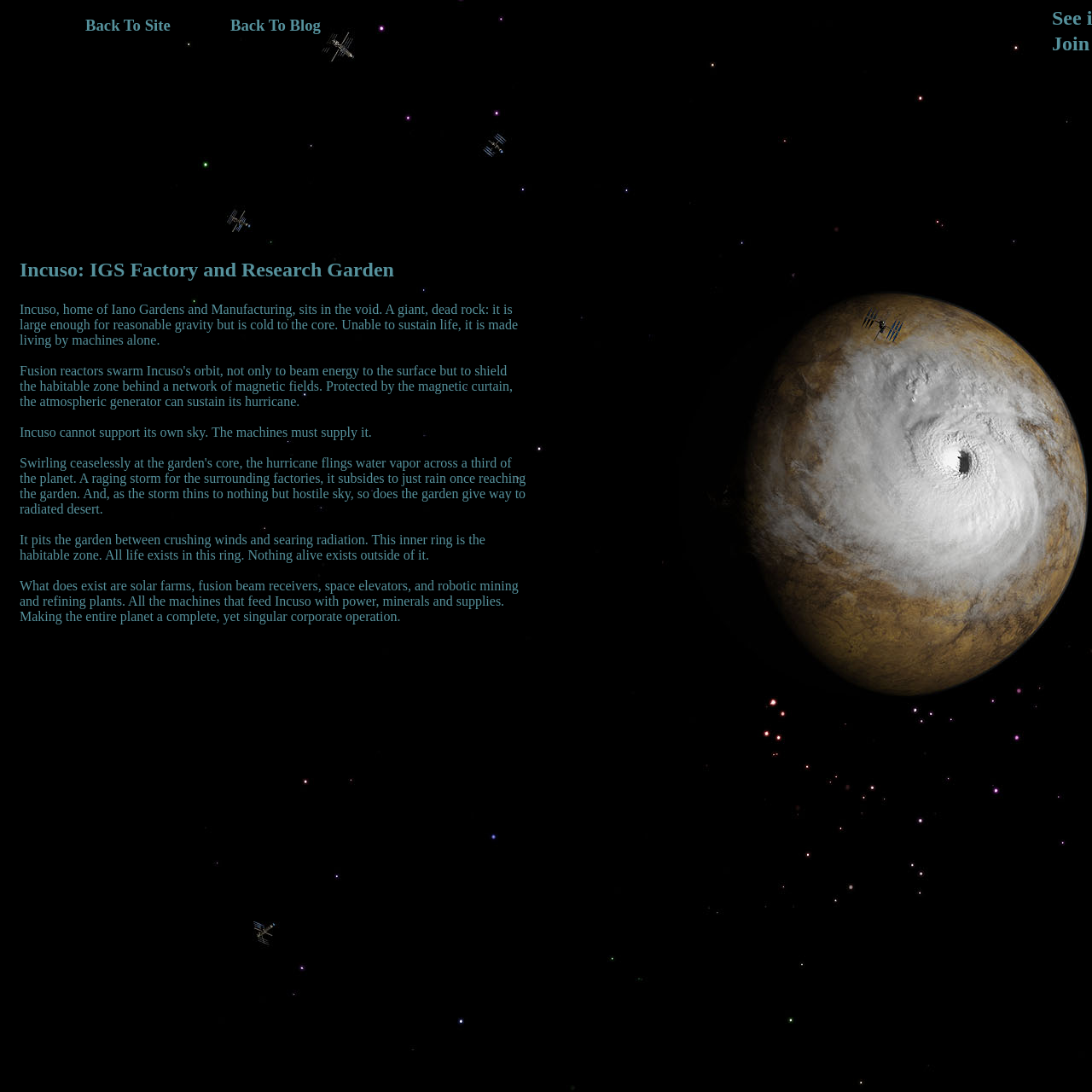Find the bounding box of the web element that fits this description: "Back To Blog".

[0.211, 0.015, 0.294, 0.031]